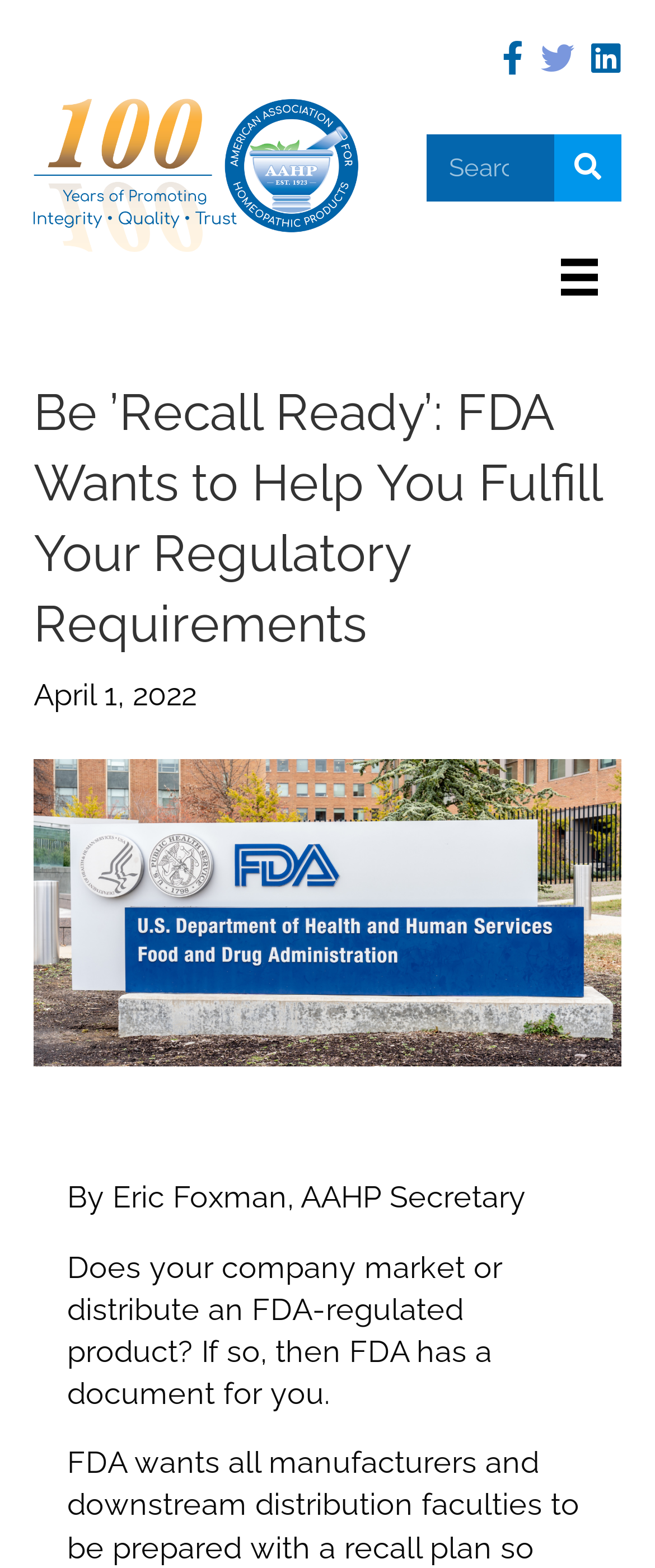Please provide a comprehensive response to the question based on the details in the image: What is the purpose of the FDA document?

The static text element on the webpage states 'Does your company market or distribute an FDA-regulated product? If so, then FDA has a document for you.' This implies that the FDA document is intended for companies that market or distribute products regulated by the FDA.